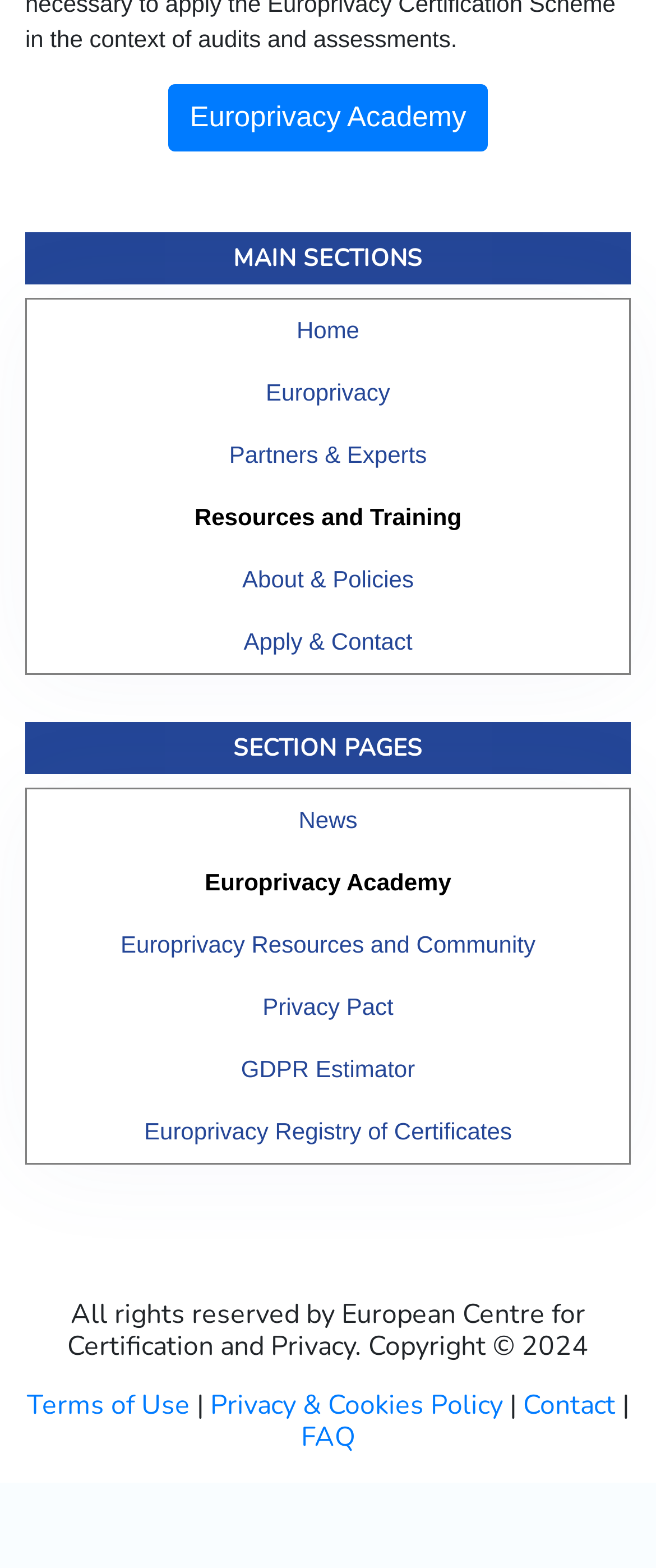Please provide the bounding box coordinates for the UI element as described: "Europrivacy Academy". The coordinates must be four floats between 0 and 1, represented as [left, top, right, bottom].

[0.077, 0.543, 0.923, 0.583]